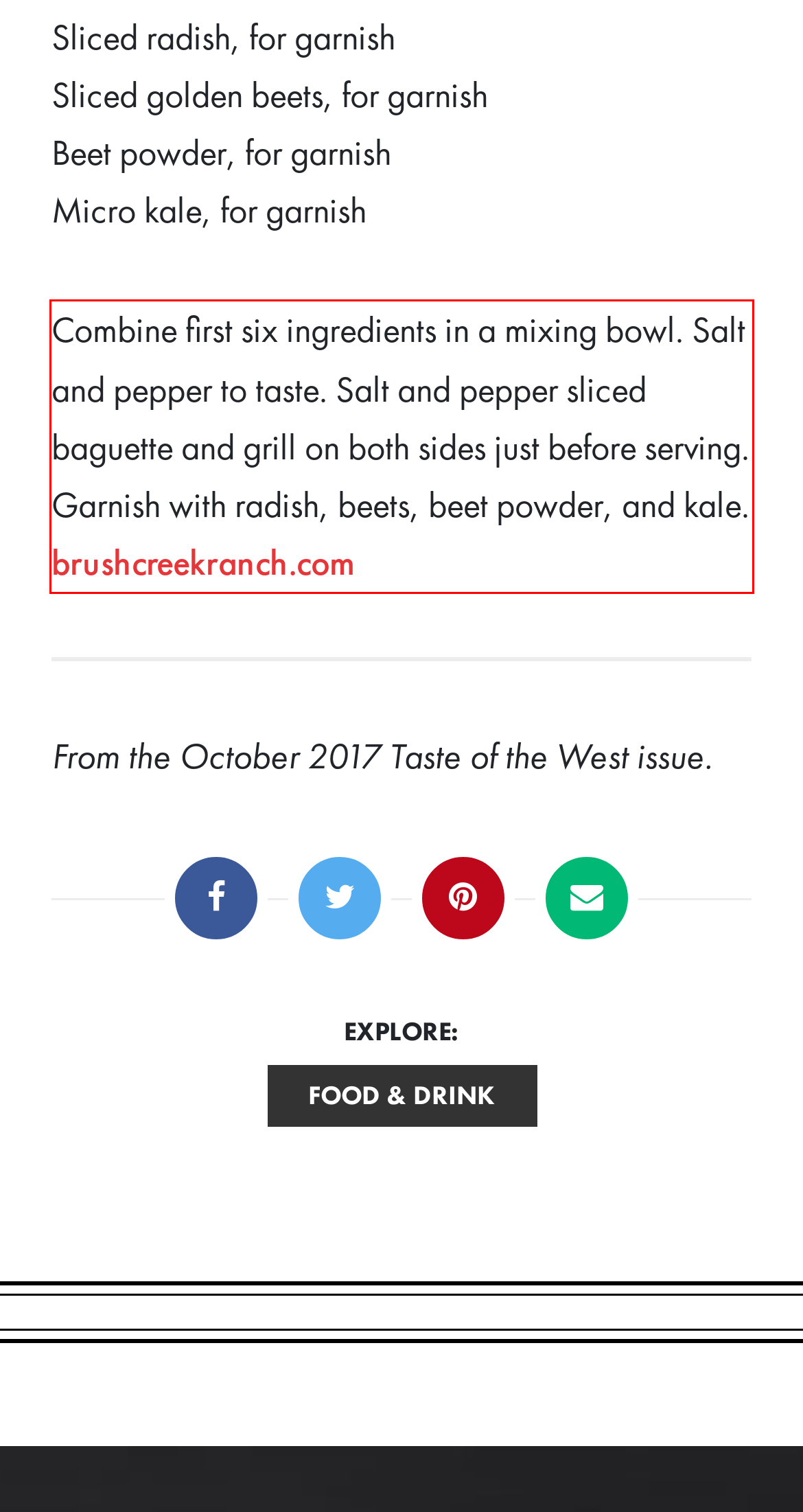Please take the screenshot of the webpage, find the red bounding box, and generate the text content that is within this red bounding box.

Combine first six ingredients in a mixing bowl. Salt and pepper to taste. Salt and pepper sliced baguette and grill on both sides just before serving. Garnish with radish, beets, beet powder, and kale. brushcreekranch.com